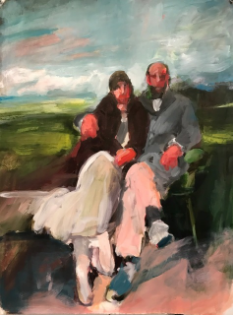Craft a descriptive caption that covers all aspects of the image.

The image titled "Pink Pants in the Park" by Nanette Wallace showcases a captivating and expressive portrayal of two figures seated together against a lush, serene landscape. The bold, sweeping brushstrokes create an emotive atmosphere, emphasizing the intimacy and connection between the subjects. Dressed in elegant, contrasting attire, their pose reflects a moment of shared relaxation and camaraderie. The background features a vibrant sky and rolling hills, contributing to the overall sense of peace and tranquility in the setting. This artwork is part of a collaborative exhibition titled "Exquisite Corpse," where multiple artists created pieces independently yet intersected in a playful artistic dialogue.